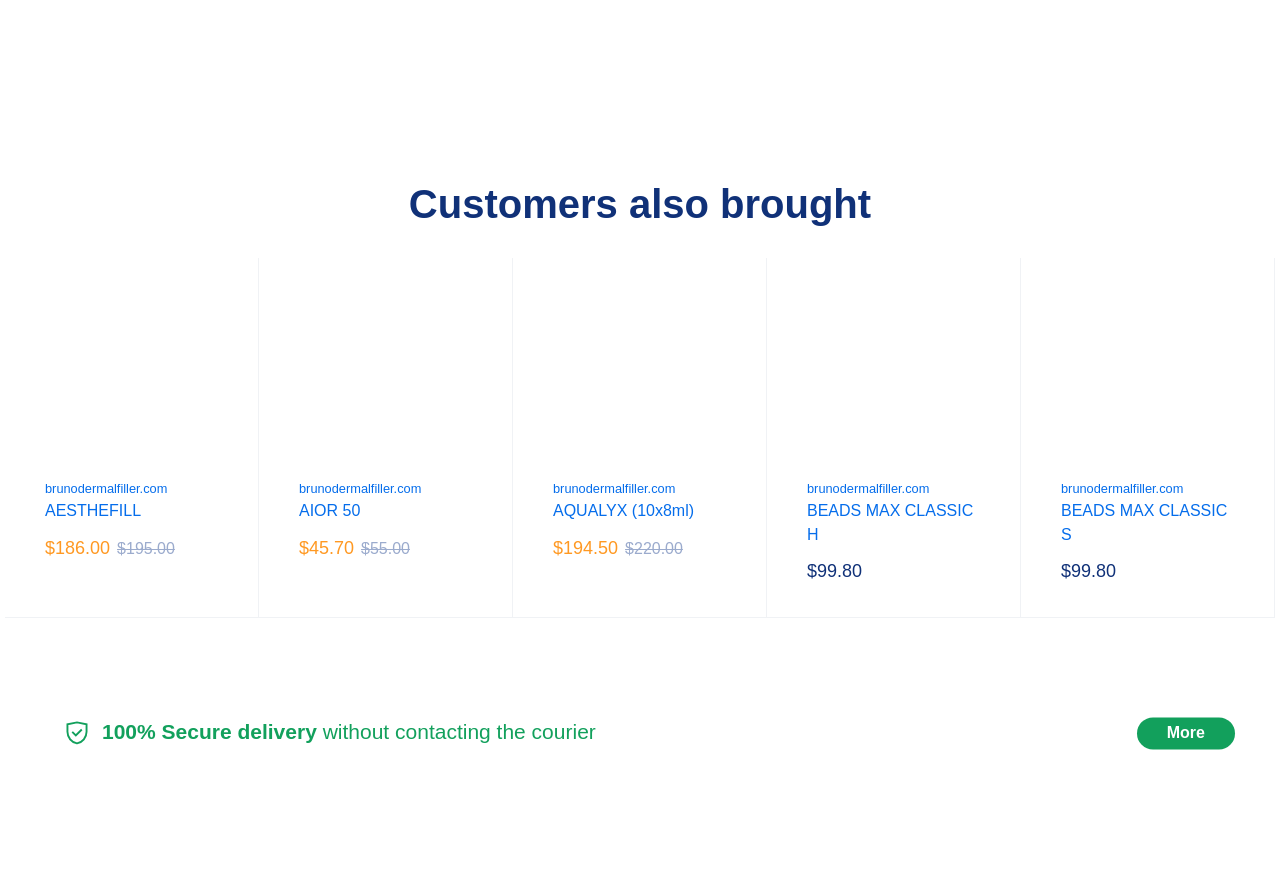Based on the element description, predict the bounding box coordinates (top-left x, top-left y, bottom-right x, bottom-right y) for the UI element in the screenshot: BEADS MAX CLASSIC S

[0.829, 0.578, 0.959, 0.624]